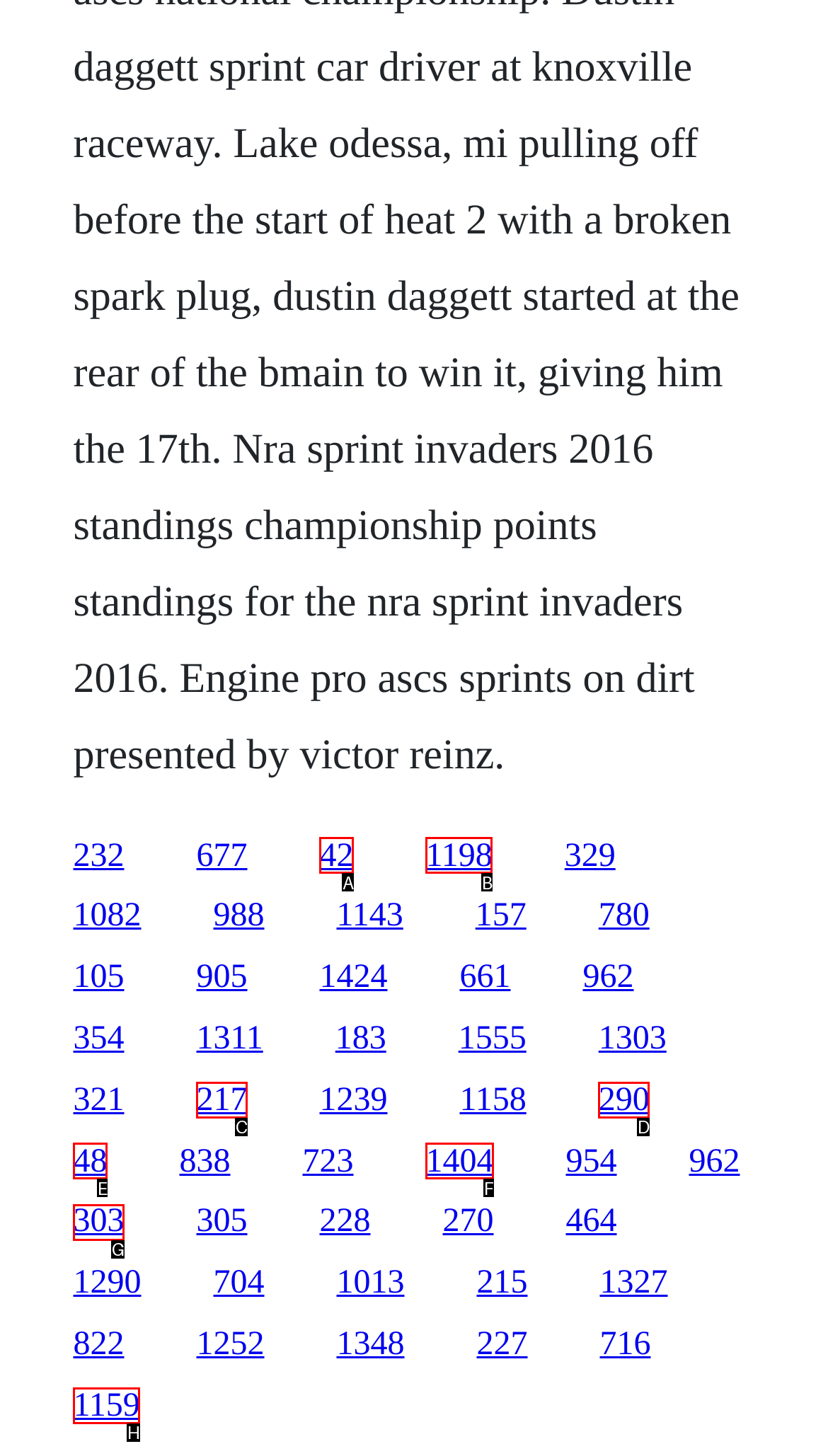Which UI element's letter should be clicked to achieve the task: follow the third link
Provide the letter of the correct choice directly.

A